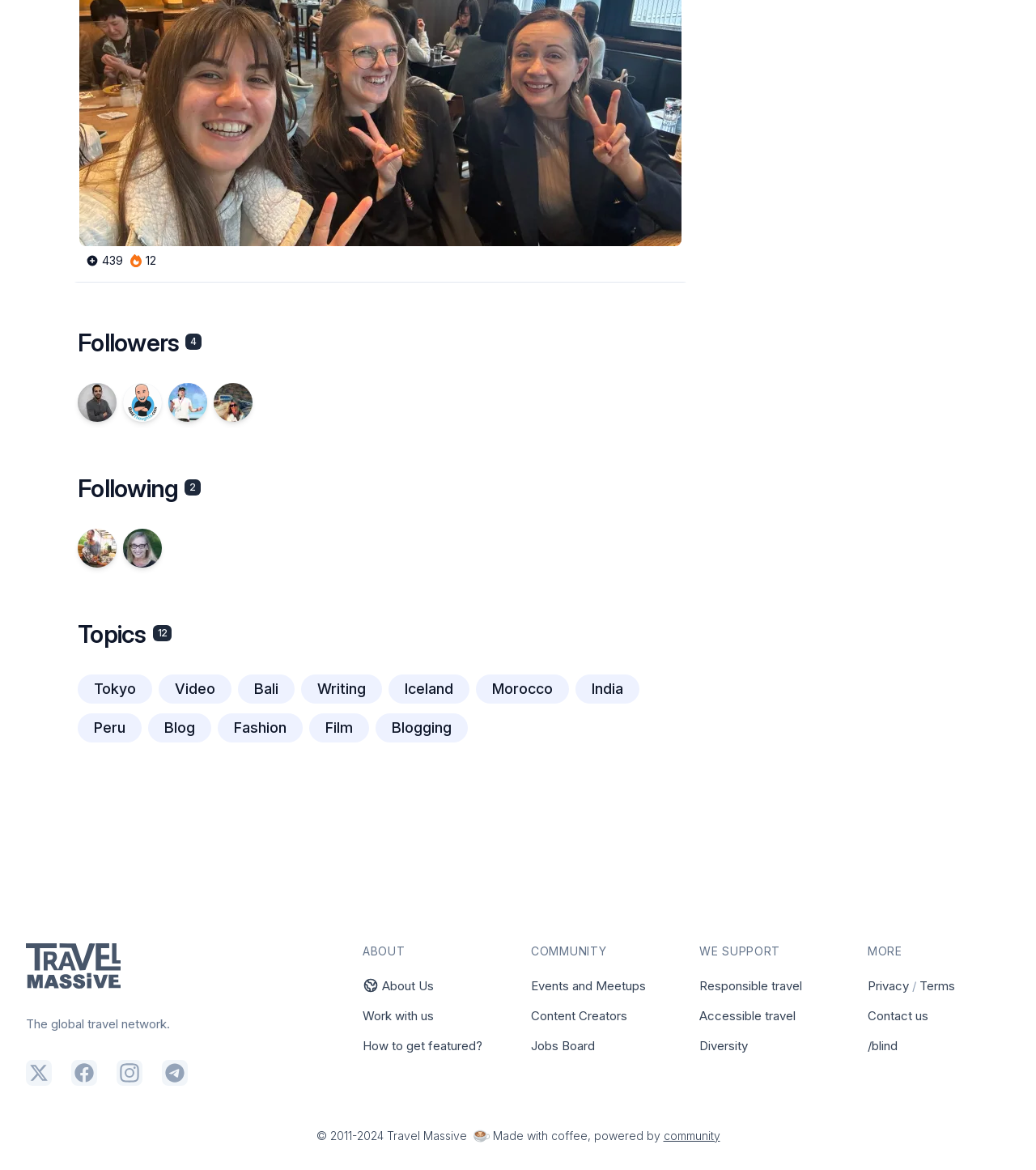Find the bounding box coordinates for the area you need to click to carry out the instruction: "View topics about Tokyo". The coordinates should be four float numbers between 0 and 1, indicated as [left, top, right, bottom].

[0.075, 0.576, 0.147, 0.601]